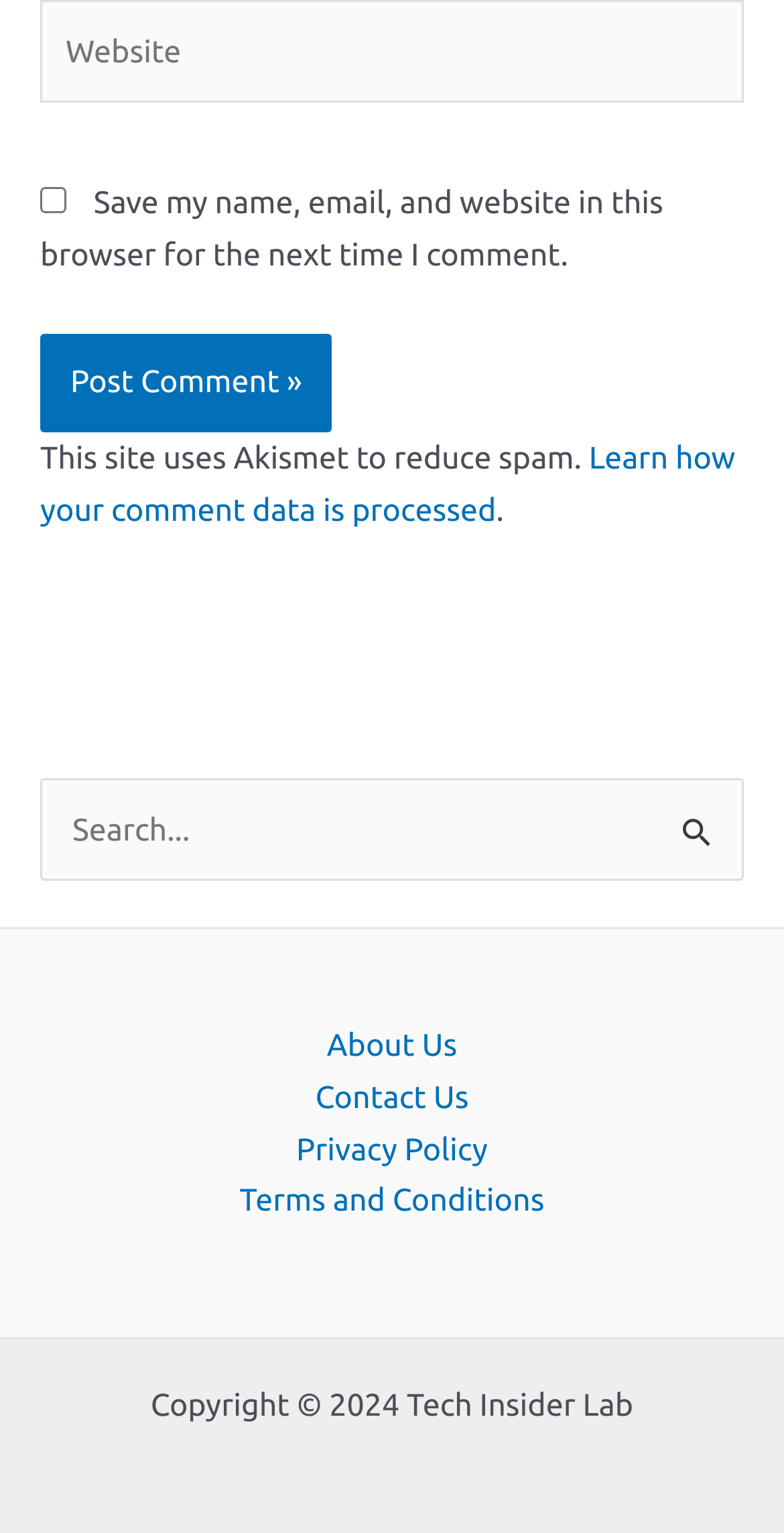Please locate the bounding box coordinates for the element that should be clicked to achieve the following instruction: "learn how comment data is processed". Ensure the coordinates are given as four float numbers between 0 and 1, i.e., [left, top, right, bottom].

[0.051, 0.288, 0.938, 0.343]